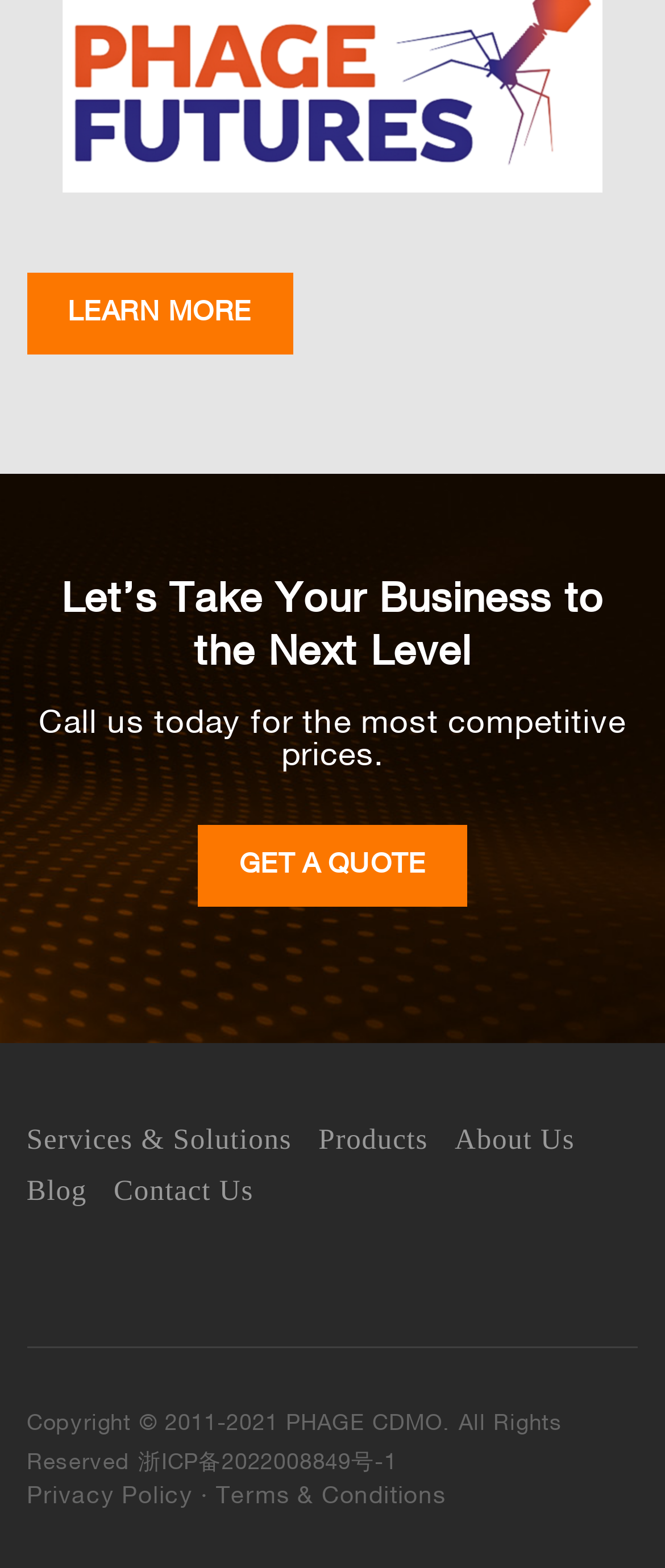Please provide the bounding box coordinates for the element that needs to be clicked to perform the instruction: "Click on 'LEARN MORE'". The coordinates must consist of four float numbers between 0 and 1, formatted as [left, top, right, bottom].

[0.04, 0.174, 0.44, 0.226]